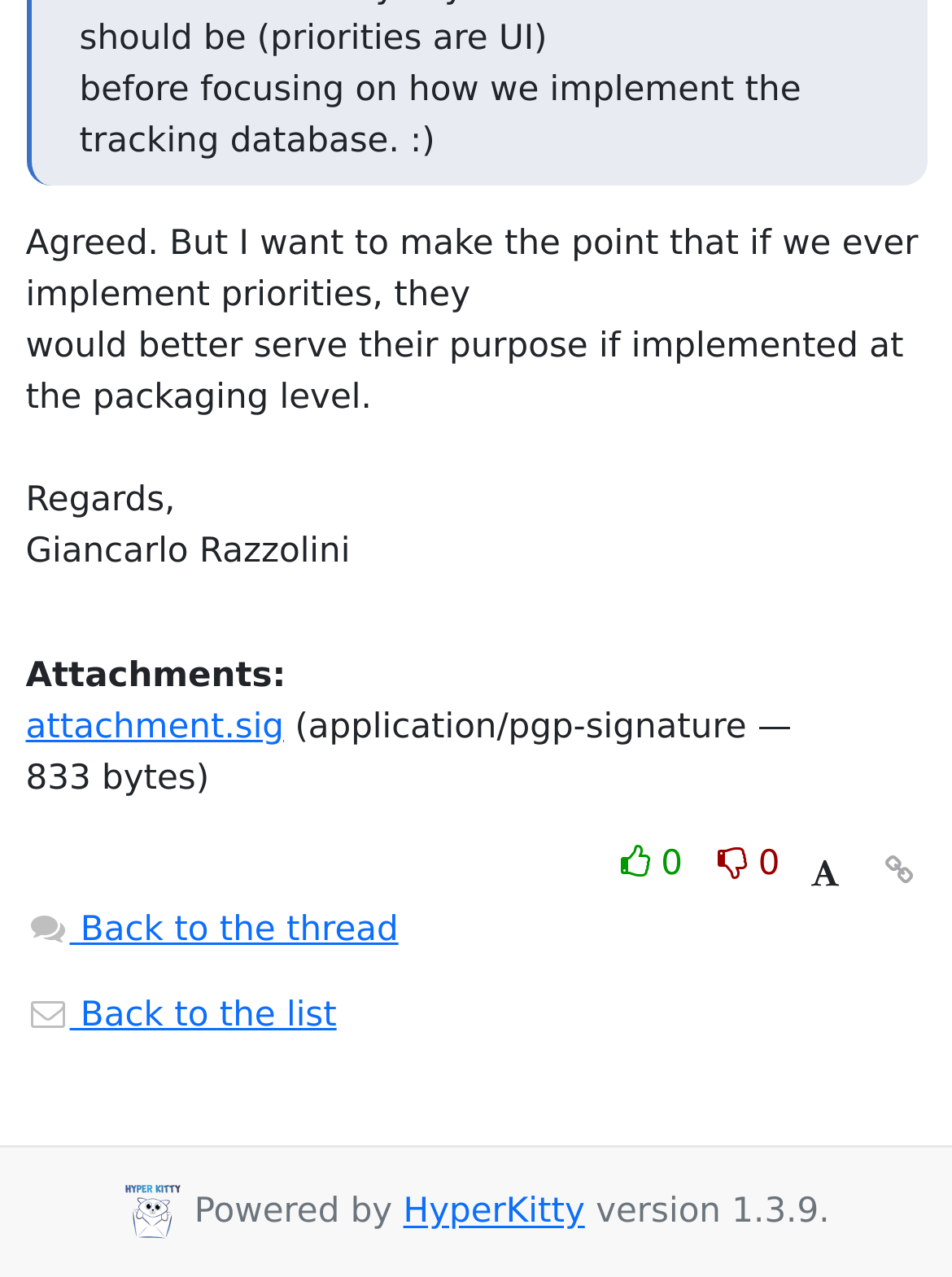Identify the bounding box coordinates of the element that should be clicked to fulfill this task: "Like thread". The coordinates should be provided as four float numbers between 0 and 1, i.e., [left, top, right, bottom].

[0.639, 0.652, 0.741, 0.702]